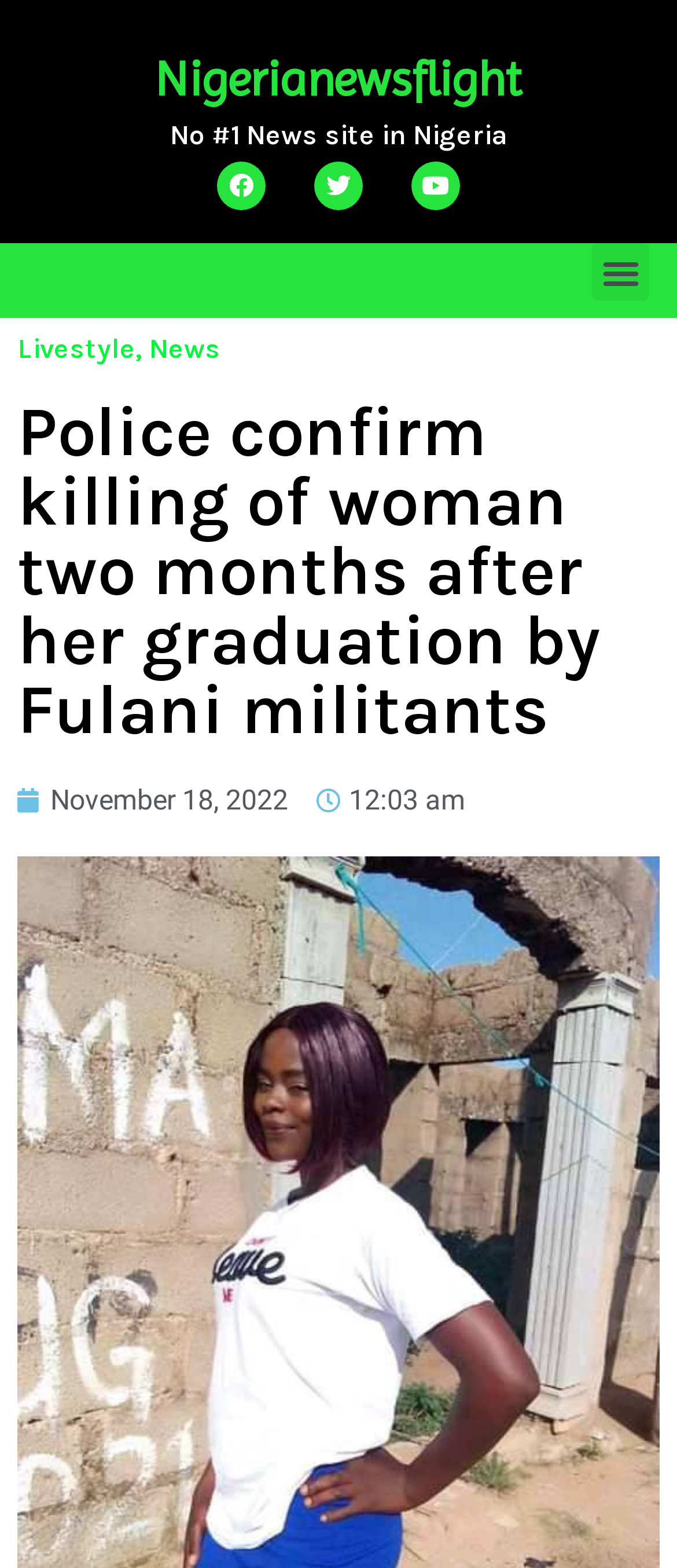When was the article published?
Could you give a comprehensive explanation in response to this question?

The publication date of the article can be found below the article title, where it says 'November 18, 2022' in a link element.